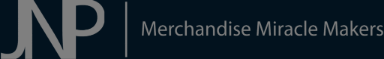Explain the image in a detailed and descriptive way.

The image features the logo of JNP Merchandise, prominently showcasing the initials "JNP" in a sleek, modern font. Below the initials, the tagline "Merchandise Miracle Makers" is displayed, reinforcing the brand's identity as a leader in customizable merchandising solutions. The overall design utilizes a minimalistic aesthetic with a dark background, allowing the text to stand out clearly. This branding conveys professionalism and creativity, aligning with the company's focus on helping clients create impactful merchandise for events like baby showers and other celebrations.